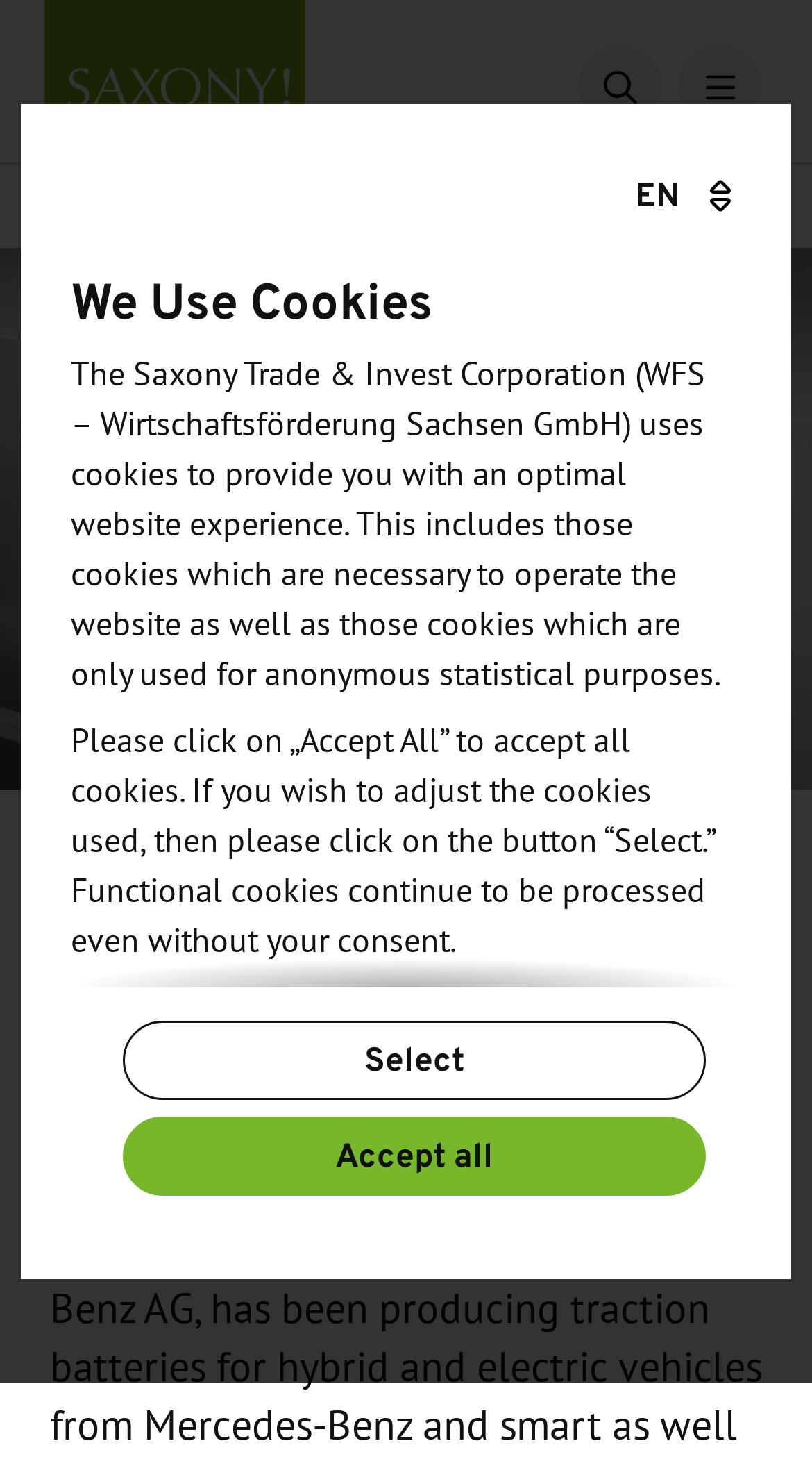Provide a single word or phrase to answer the given question: 
How many links are at the bottom of the webpage?

2